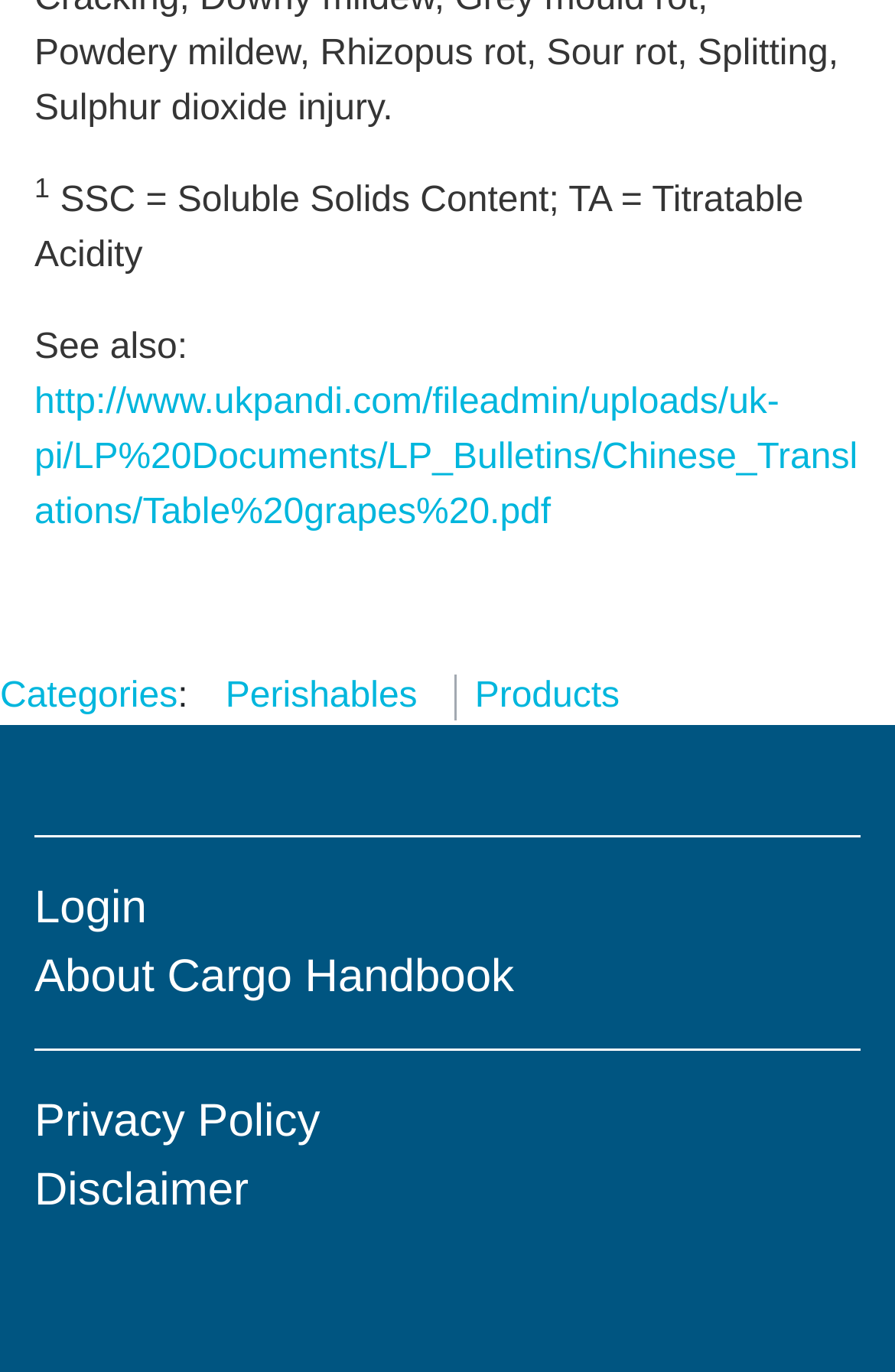From the given element description: "About Cargo Handbook", find the bounding box for the UI element. Provide the coordinates as four float numbers between 0 and 1, in the order [left, top, right, bottom].

[0.038, 0.694, 0.574, 0.731]